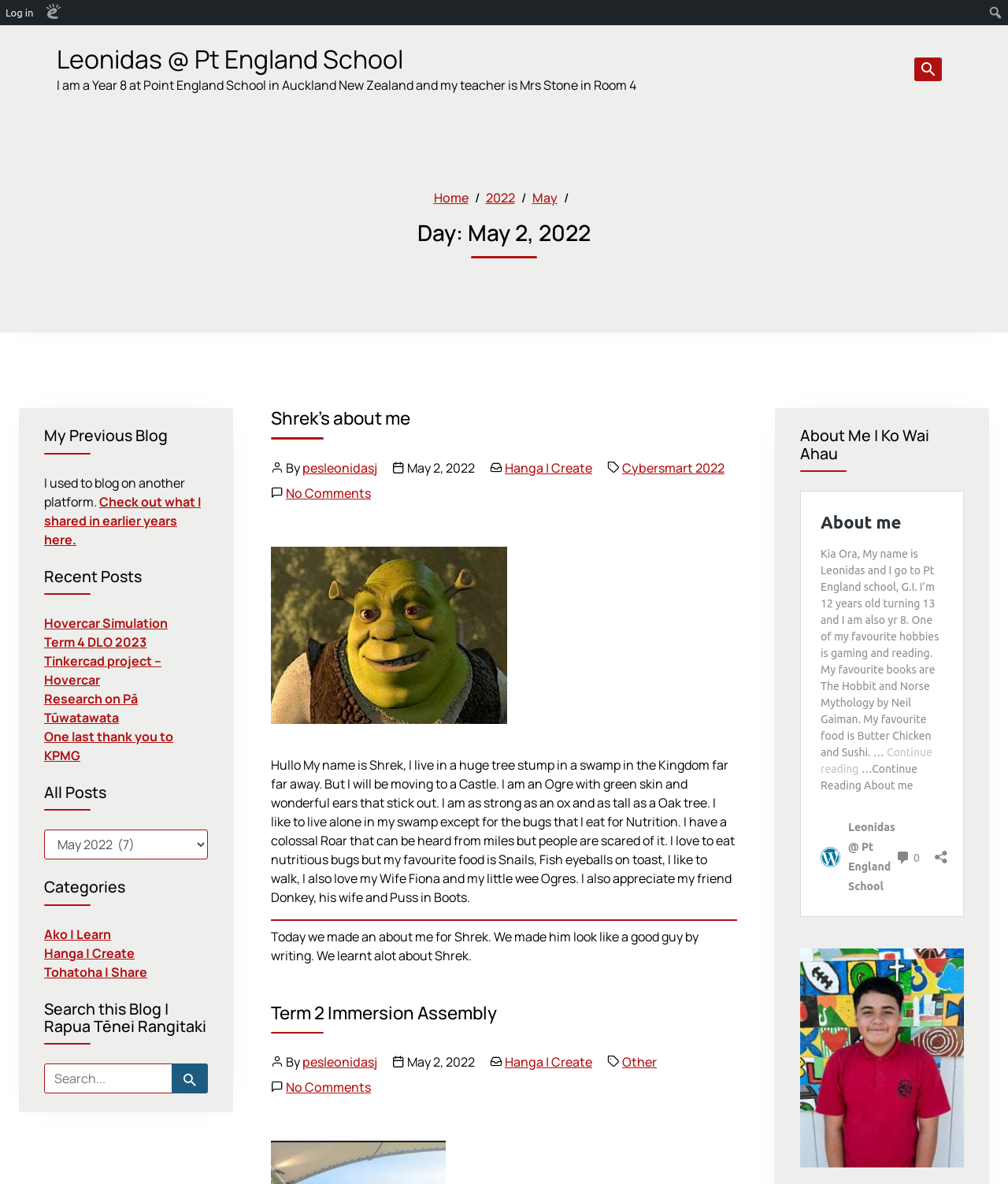Please identify the bounding box coordinates of the region to click in order to complete the task: "Search for something". The coordinates must be four float numbers between 0 and 1, specified as [left, top, right, bottom].

None